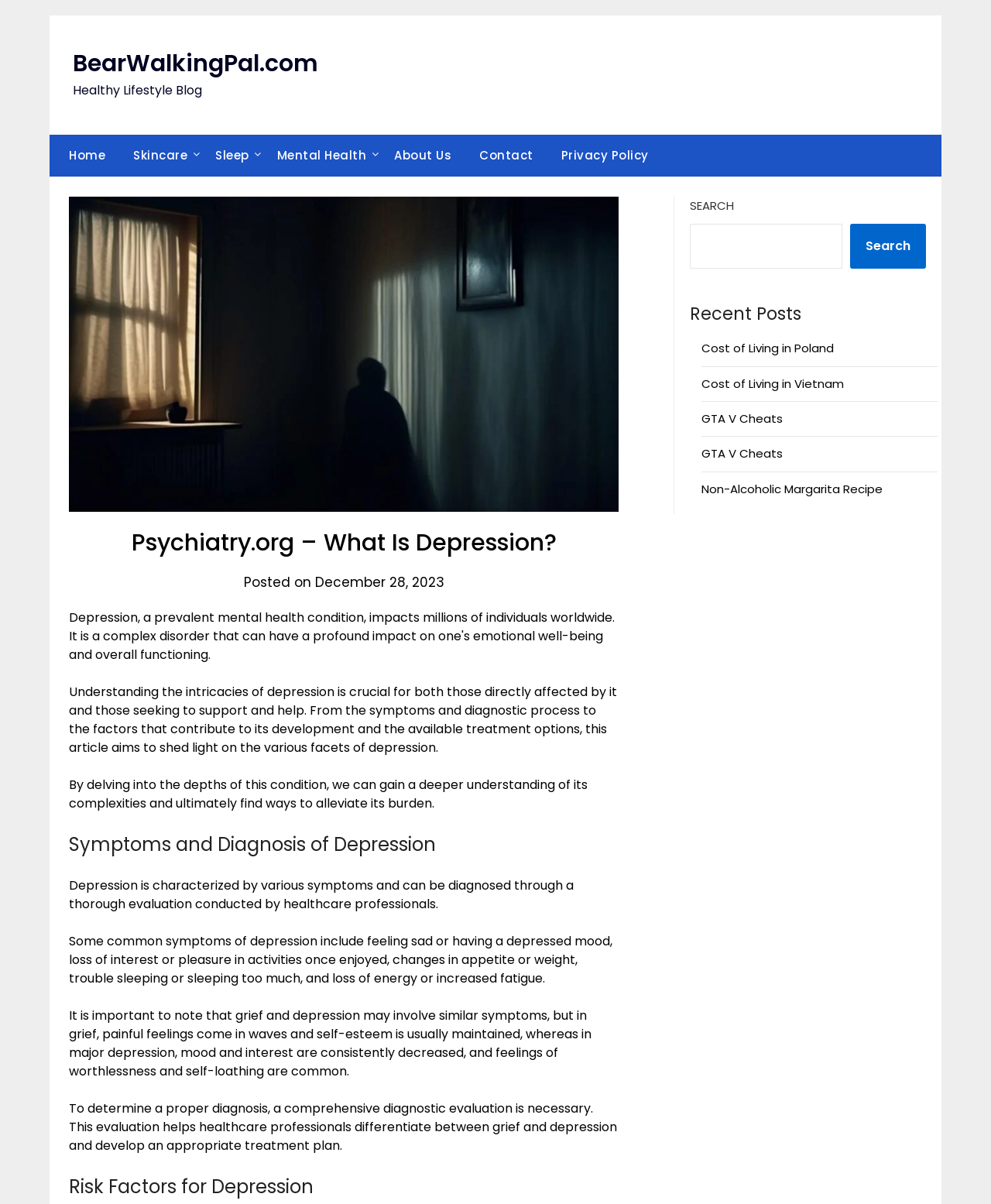Could you indicate the bounding box coordinates of the region to click in order to complete this instruction: "Click the 'Mental Health' link".

[0.267, 0.112, 0.382, 0.147]